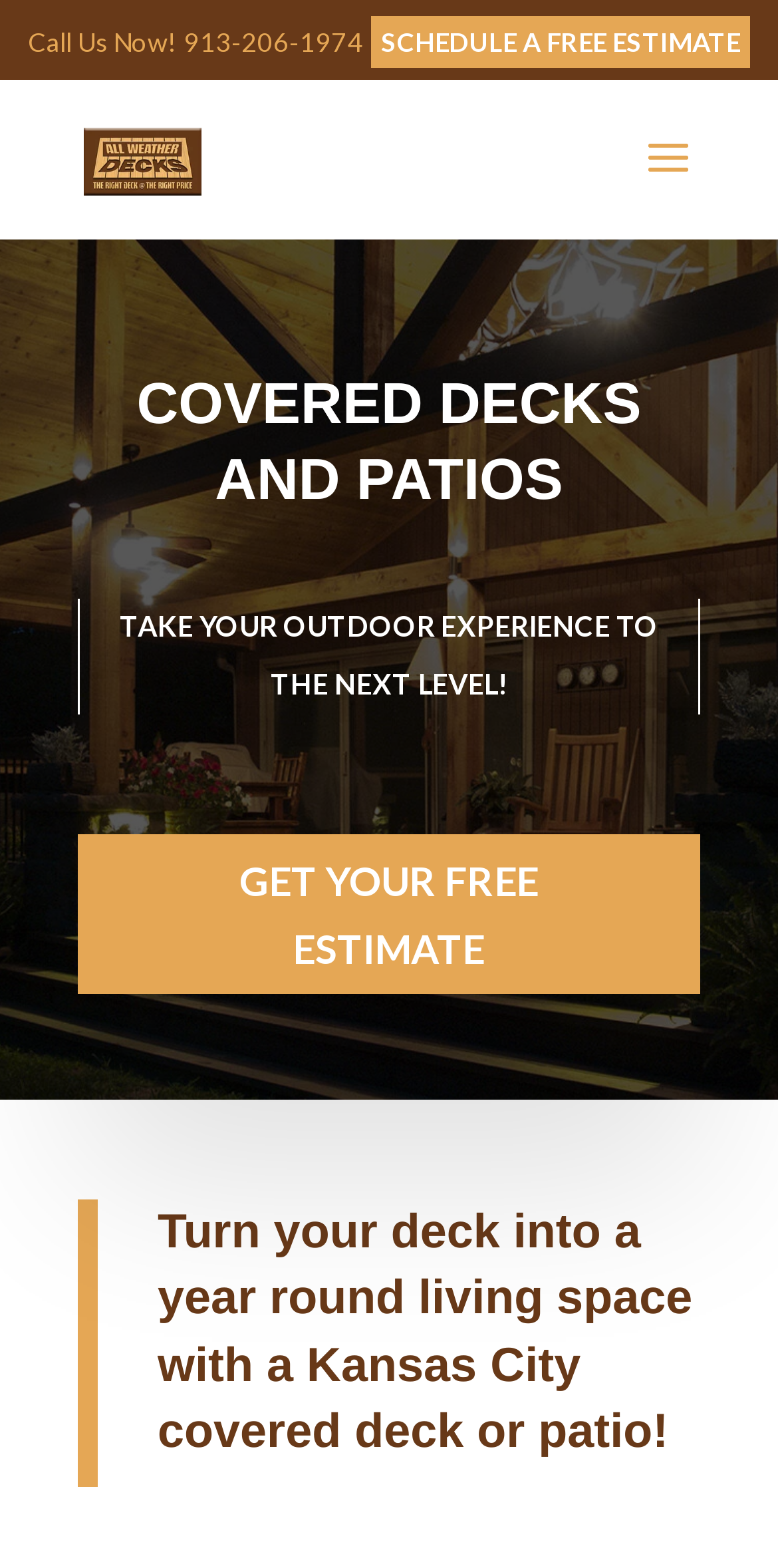What is the phone number to call for inquiry?
Could you please answer the question thoroughly and with as much detail as possible?

I found the phone number by looking at the link 'Call Us Now! 913-206-1974' at the top of the webpage, which suggests that it's a contact number for the company.